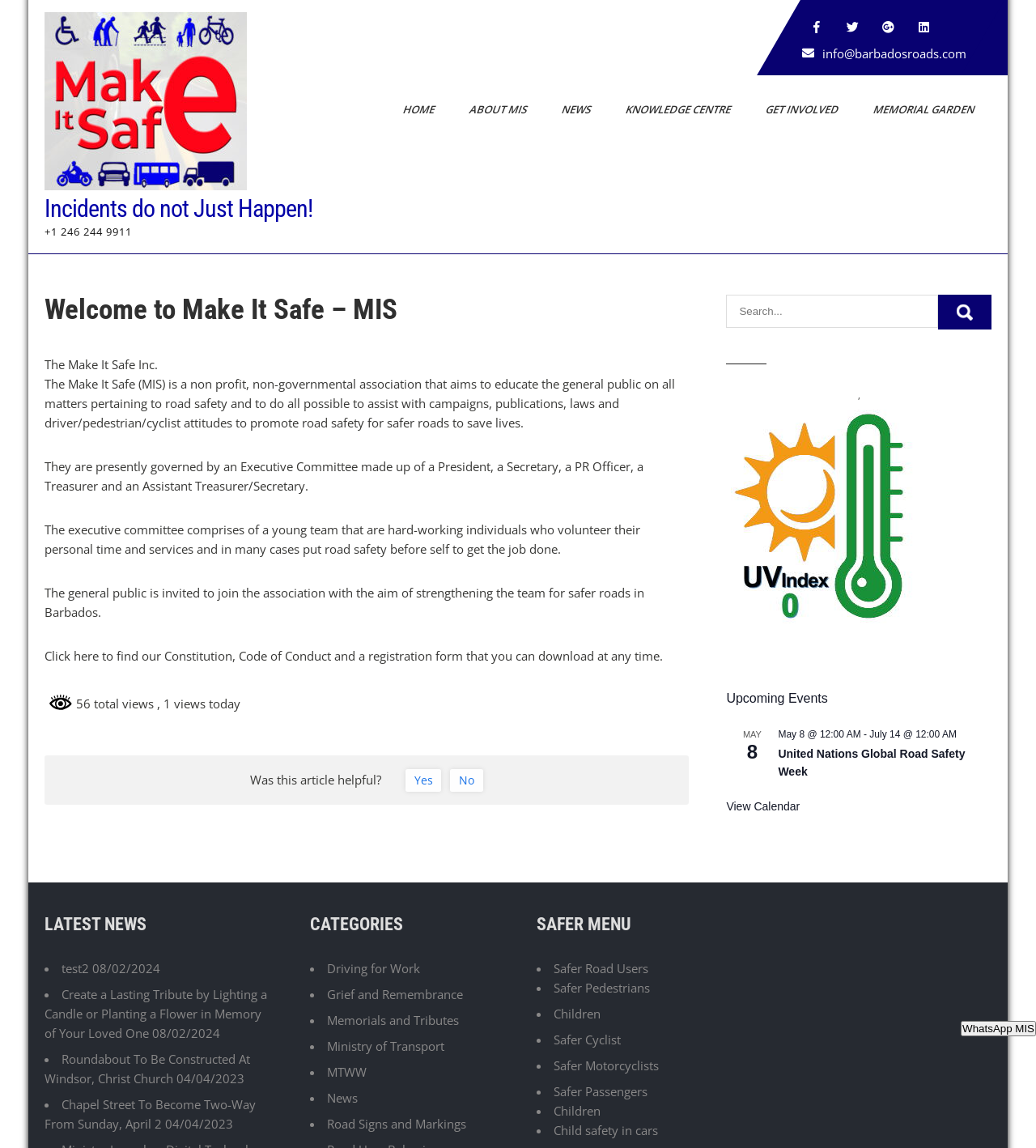Find the bounding box coordinates for the area that must be clicked to perform this action: "Click the HOME link".

[0.368, 0.08, 0.442, 0.111]